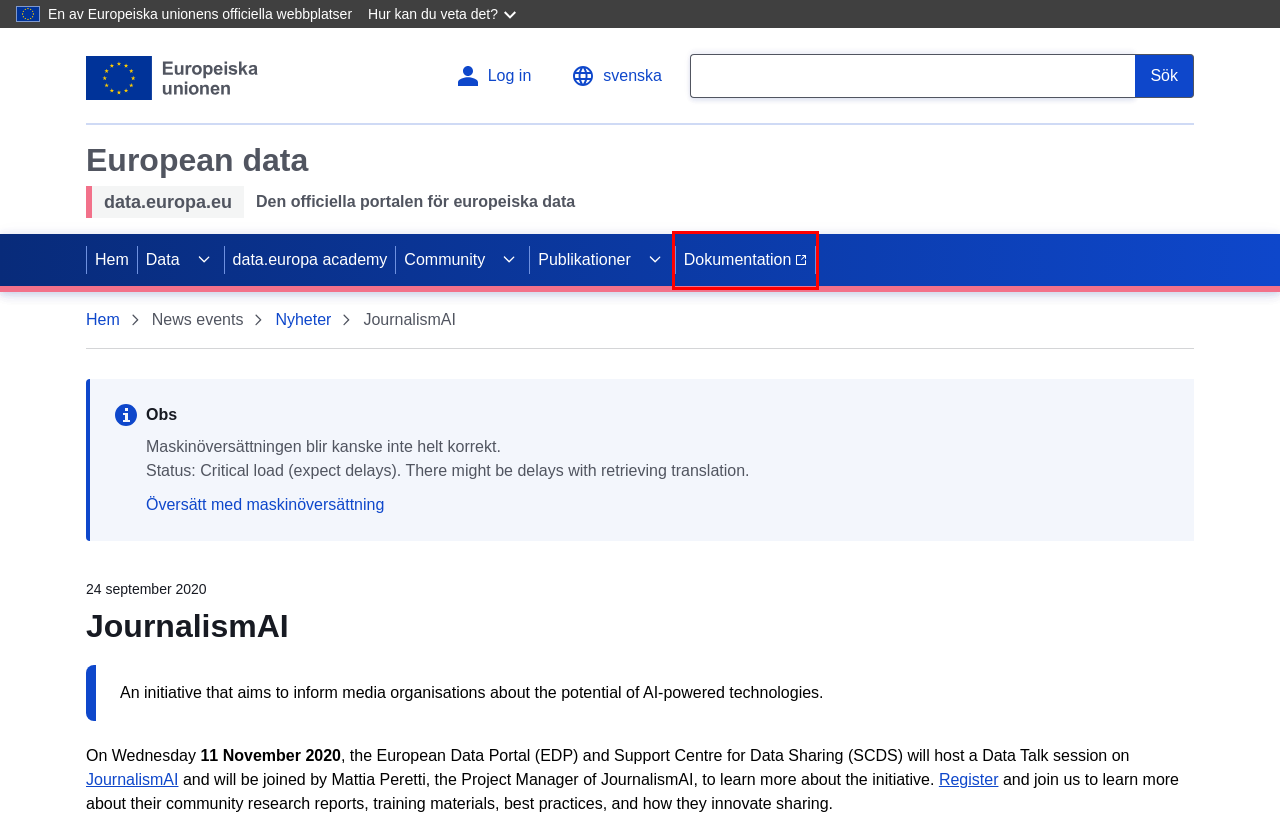You’re provided with a screenshot of a webpage that has a red bounding box around an element. Choose the best matching webpage description for the new page after clicking the element in the red box. The options are:
A. EDPS Homepage | European Data Protection Supervisor
B. Data.europa.eu
C. European Ombudsman
D. Documentation of data.europa.eu (DEU)
E. EU institutions and bodies profiles | European Union
F. EU Login
G. The Diplomatic Service of the European Union | EEAS
H. Din ingång till EU, nyheter och aktuellt | Europeiska unionen

D